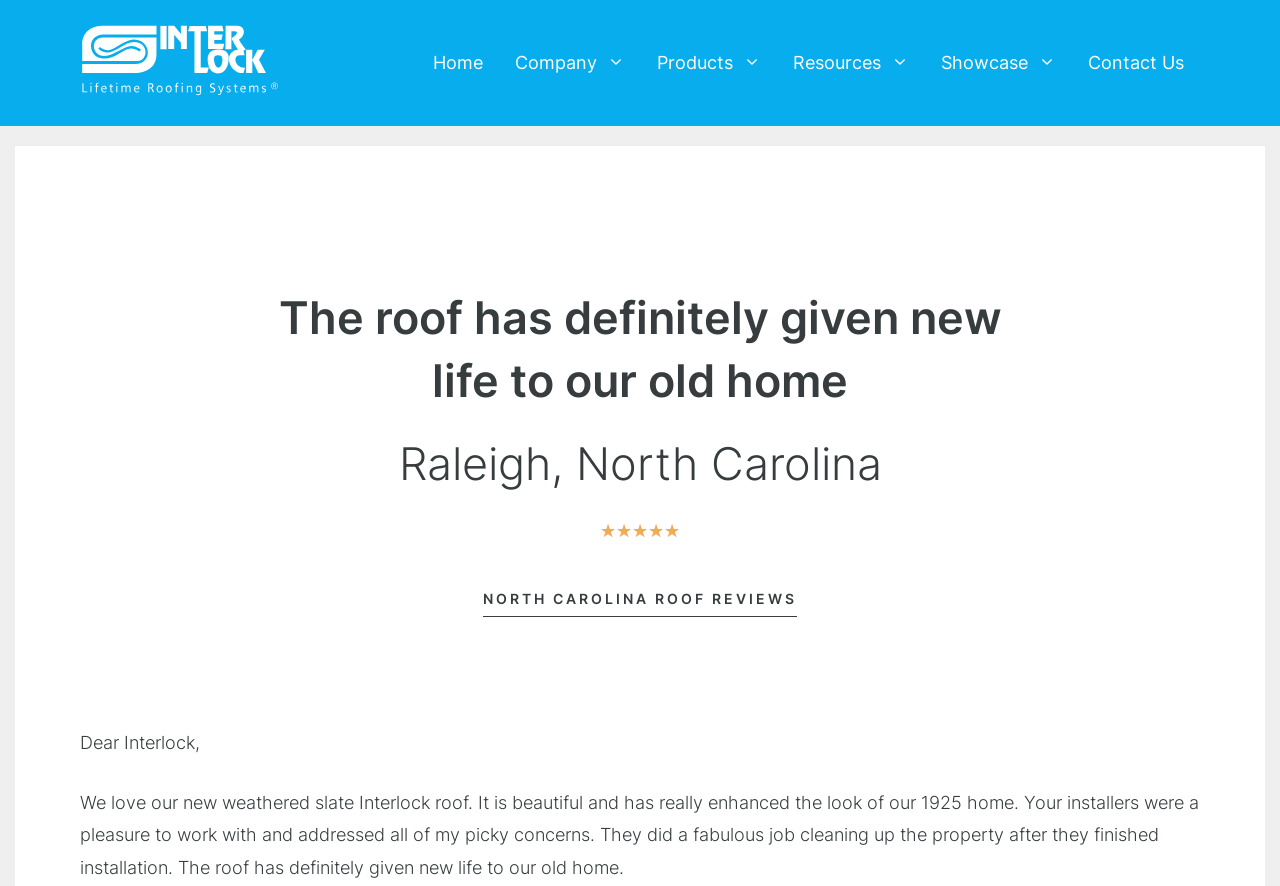Find the bounding box coordinates of the clickable area that will achieve the following instruction: "Leave a reply".

None